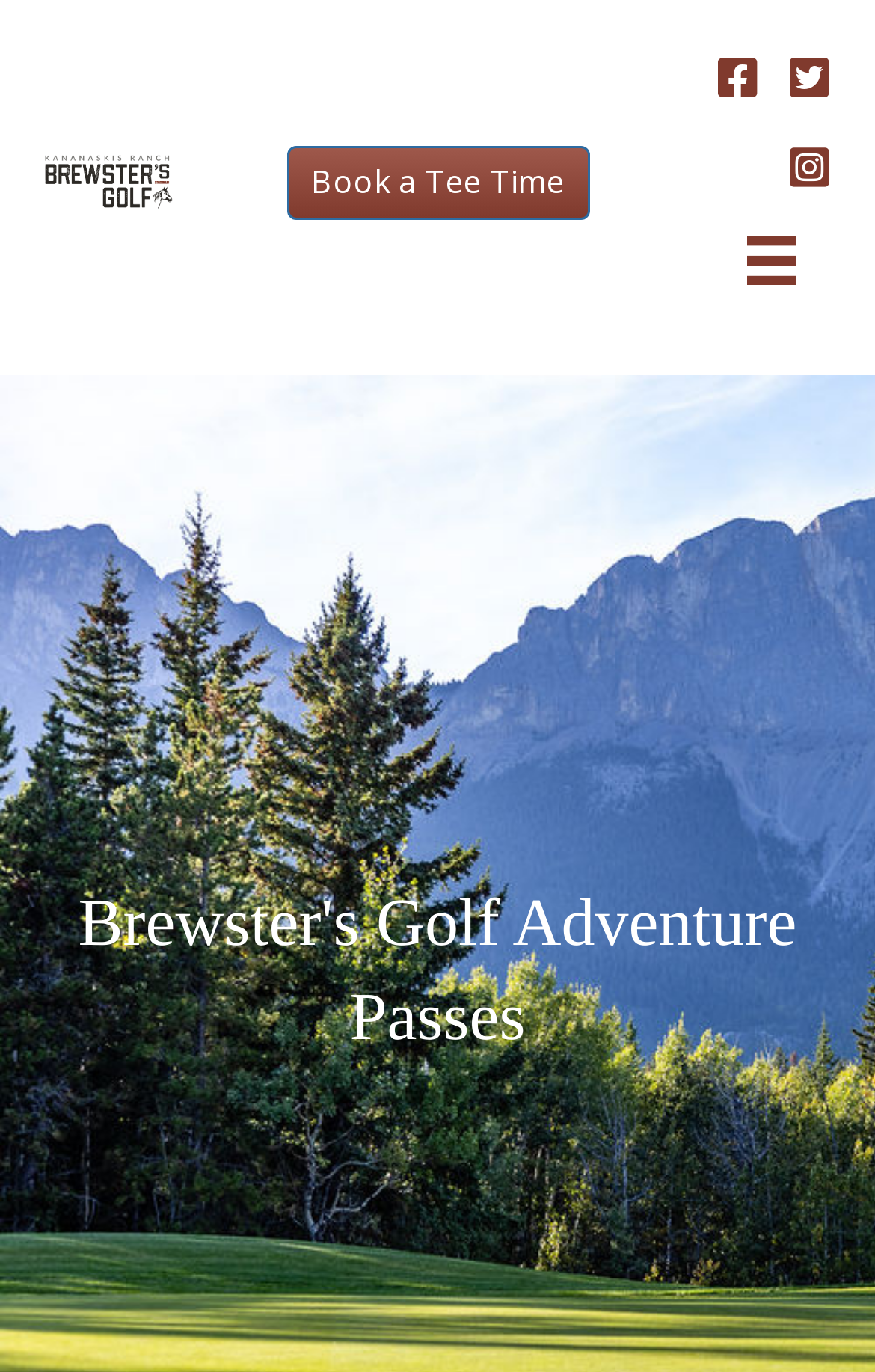Identify the title of the webpage and provide its text content.

Brewster's Golf Adventure Passes